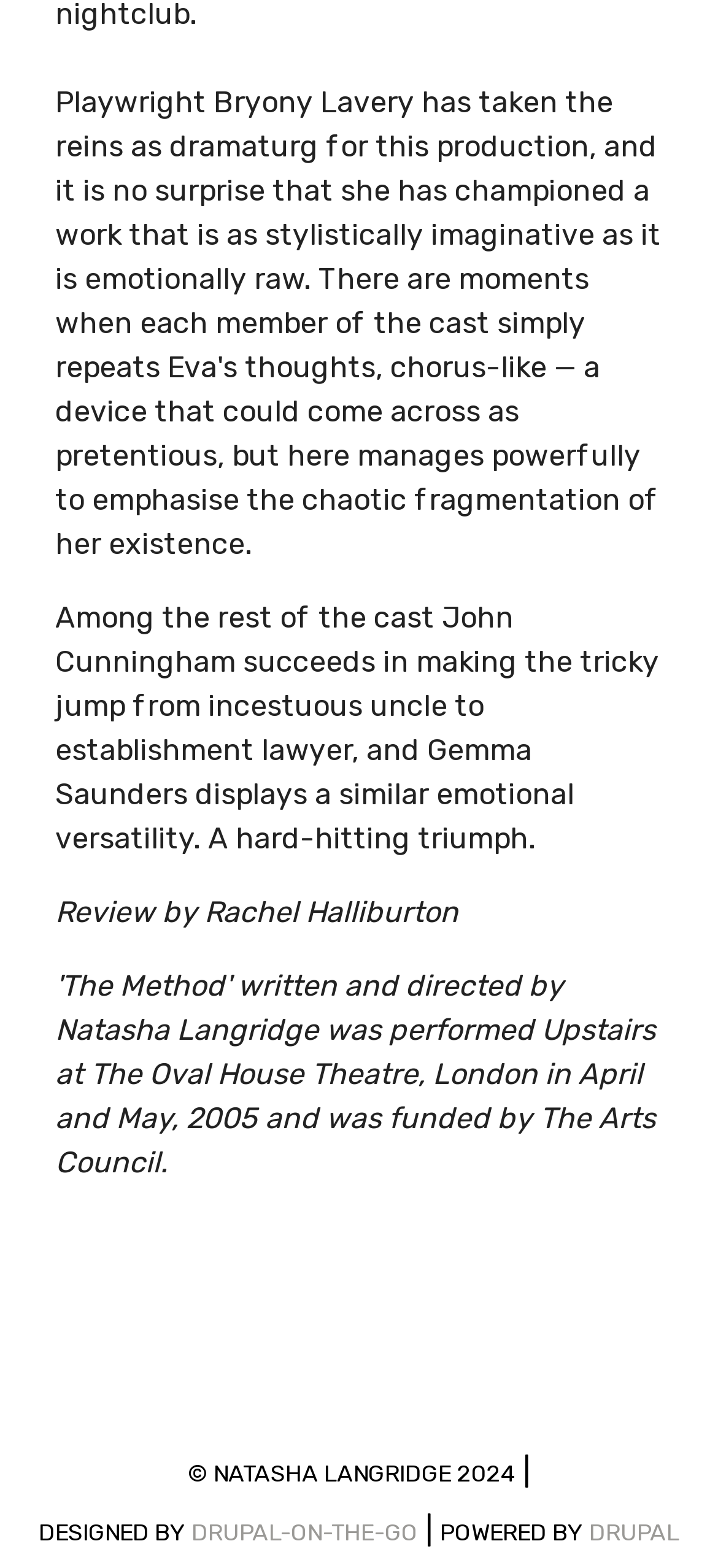Respond to the question below with a concise word or phrase:
What is the name of the lawyer mentioned in the review?

John Cunningham